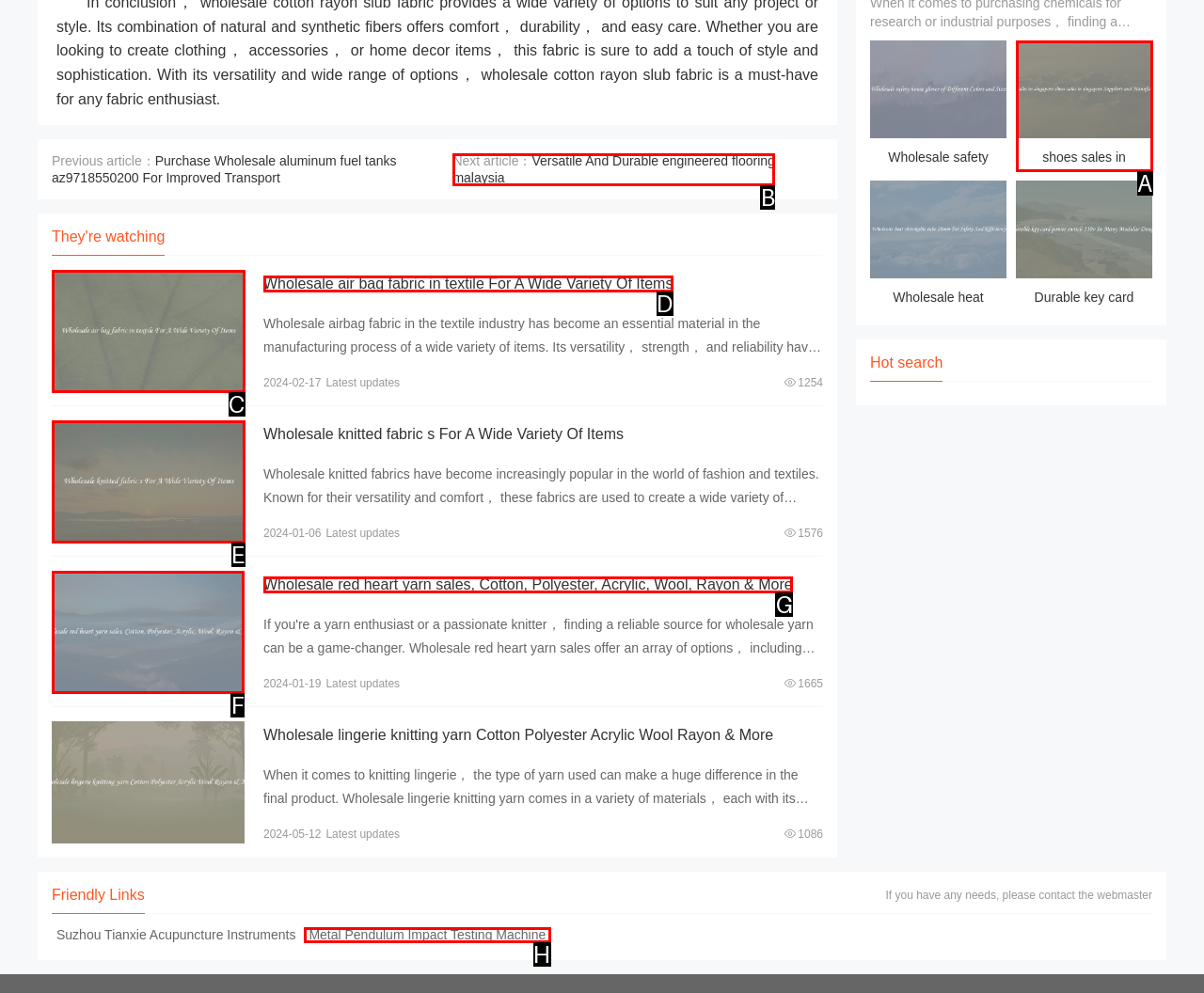Determine which option you need to click to execute the following task: View details of Wholesale red heart yarn sales. Provide your answer as a single letter.

F